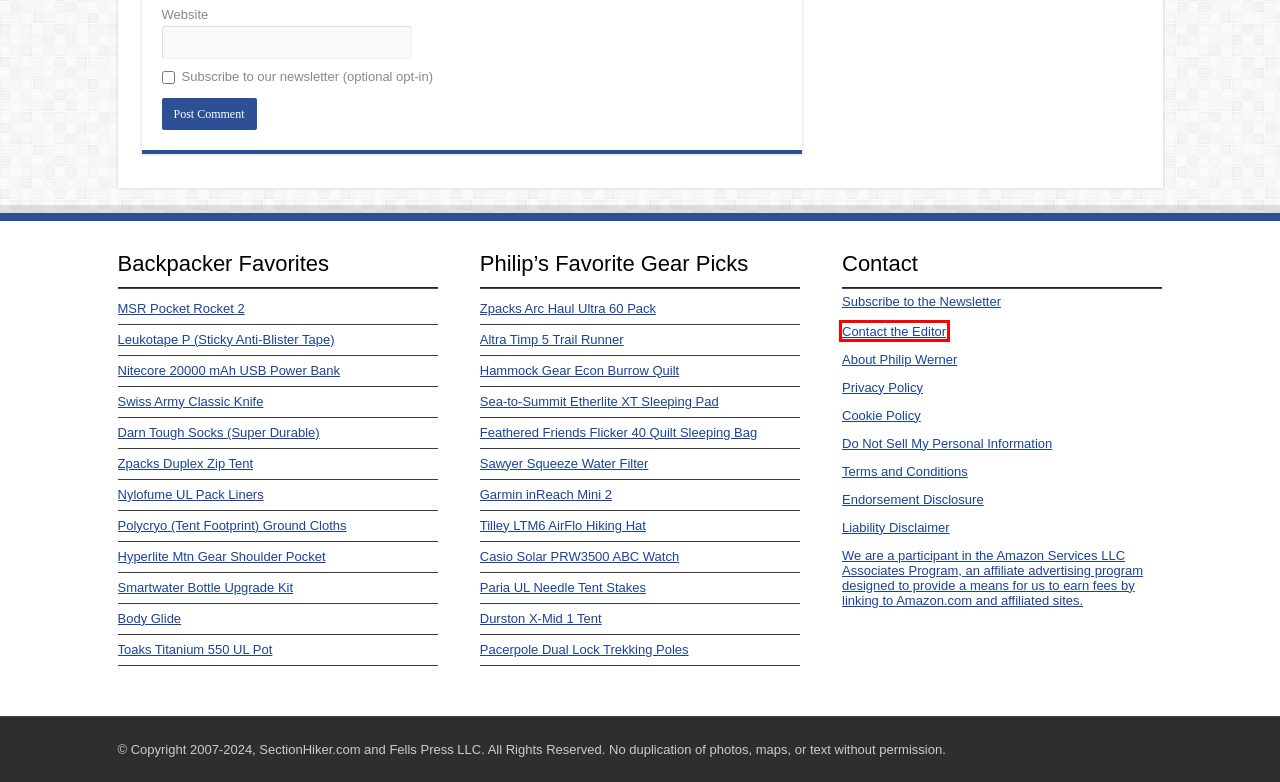You have a screenshot showing a webpage with a red bounding box highlighting an element. Choose the webpage description that best fits the new webpage after clicking the highlighted element. The descriptions are:
A. Durston | X-Mid 1 Ultralight Tent
B. Privacy Policy - SectionHiker.com
C. Terms and Conditions - SectionHiker.com
D. Arc Haul Ultra 60L - UL Hiking Backpack | Zpacks
E. Do Not Sell My Personal Information - SectionHiker.com
F. Duplex Zip Tent - 2P UL Backpacking Shelter | Zpacks
G. Endorsement Disclosure - SectionHiker.com
H. Correspondence - SectionHiker.com

H